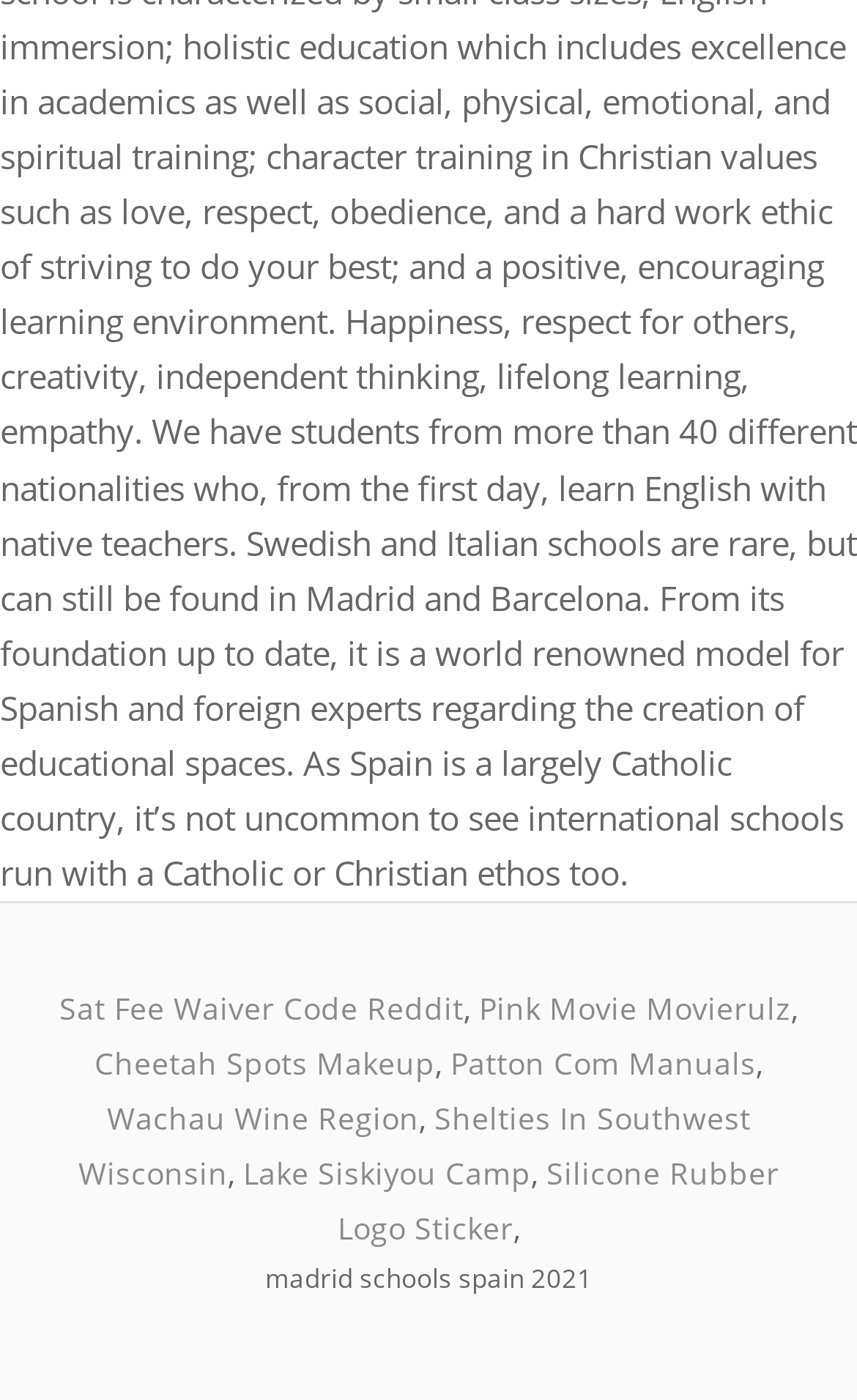Determine the bounding box coordinates for the clickable element required to fulfill the instruction: "Visit Pink Movie Movierulz website". Provide the coordinates as four float numbers between 0 and 1, i.e., [left, top, right, bottom].

[0.559, 0.705, 0.923, 0.735]